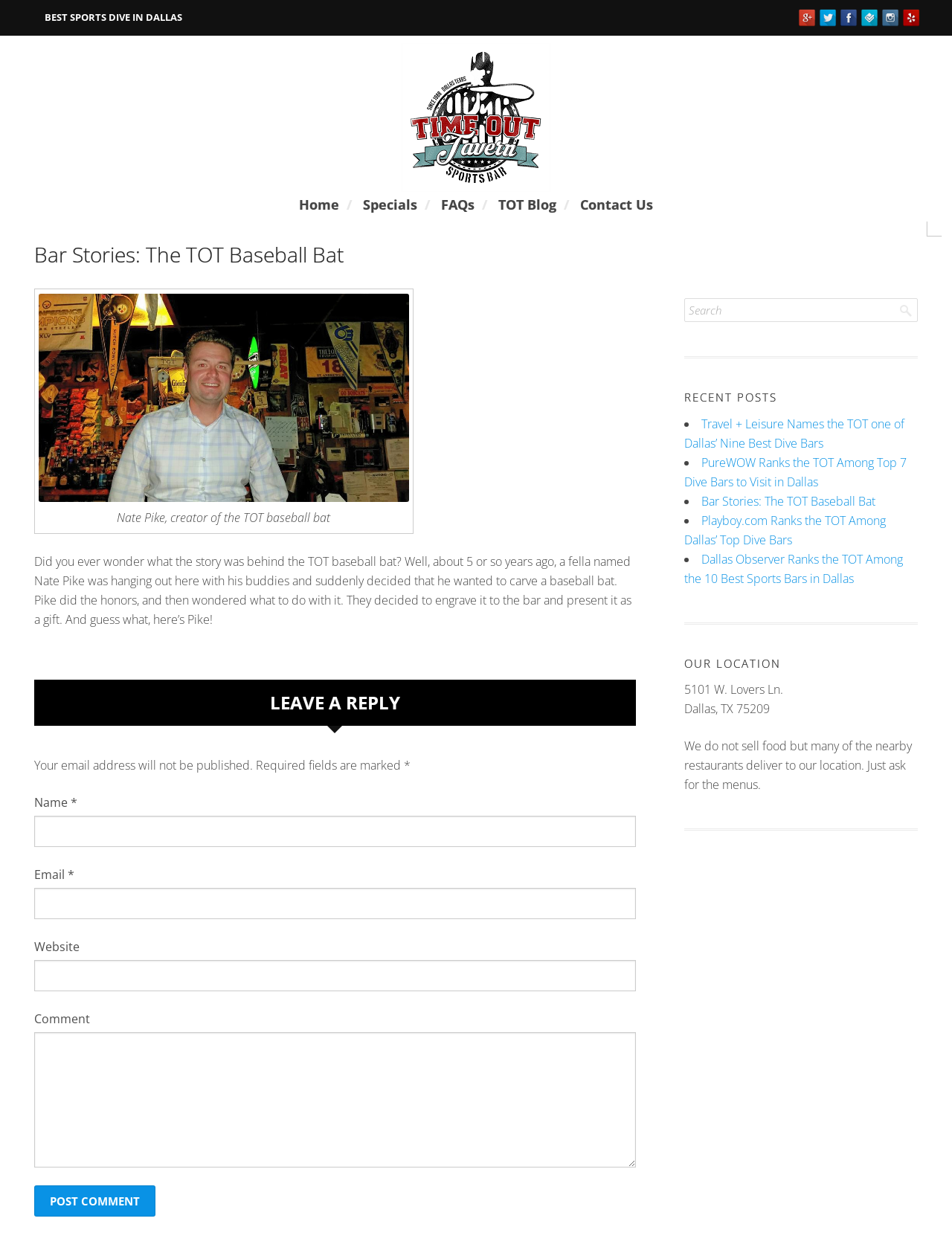Using the provided element description: "input value="Search" name="s" value="Search"", determine the bounding box coordinates of the corresponding UI element in the screenshot.

[0.72, 0.238, 0.963, 0.256]